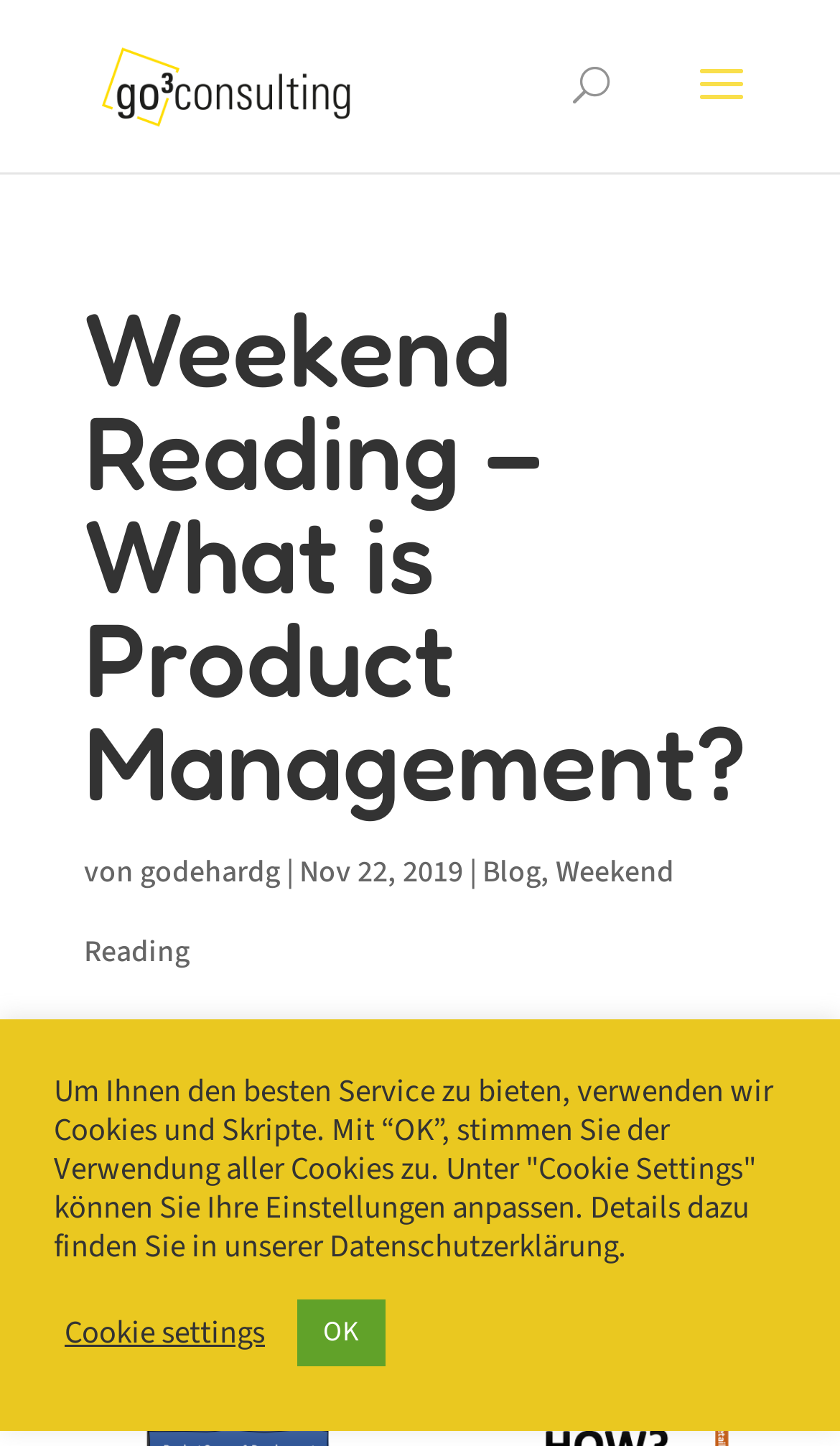Using the given description, provide the bounding box coordinates formatted as (top-left x, top-left y, bottom-right x, bottom-right y), with all values being floating point numbers between 0 and 1. Description: godehardg

[0.167, 0.589, 0.333, 0.618]